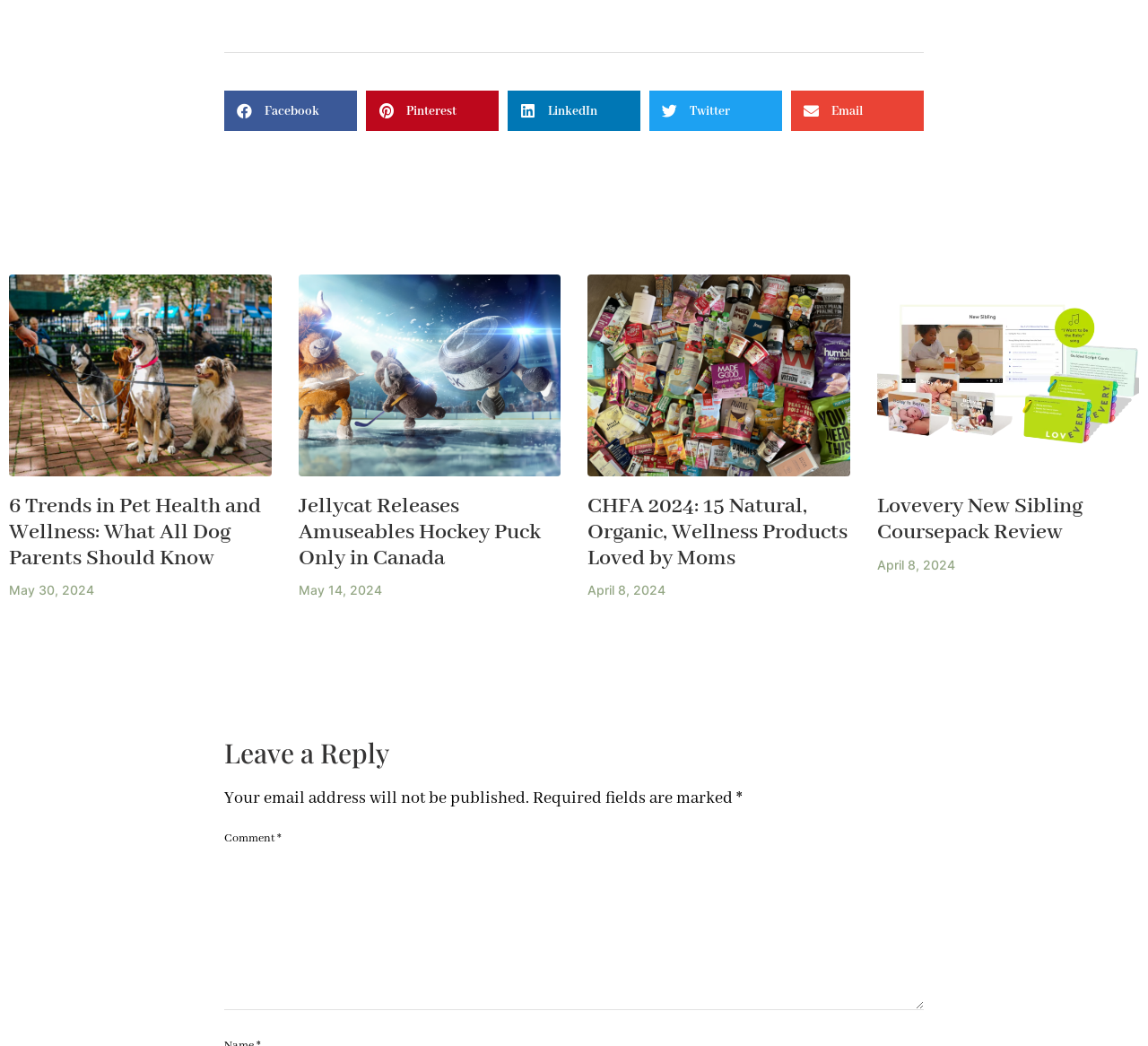Using the description: "Pinterest", identify the bounding box of the corresponding UI element in the screenshot.

[0.319, 0.087, 0.434, 0.125]